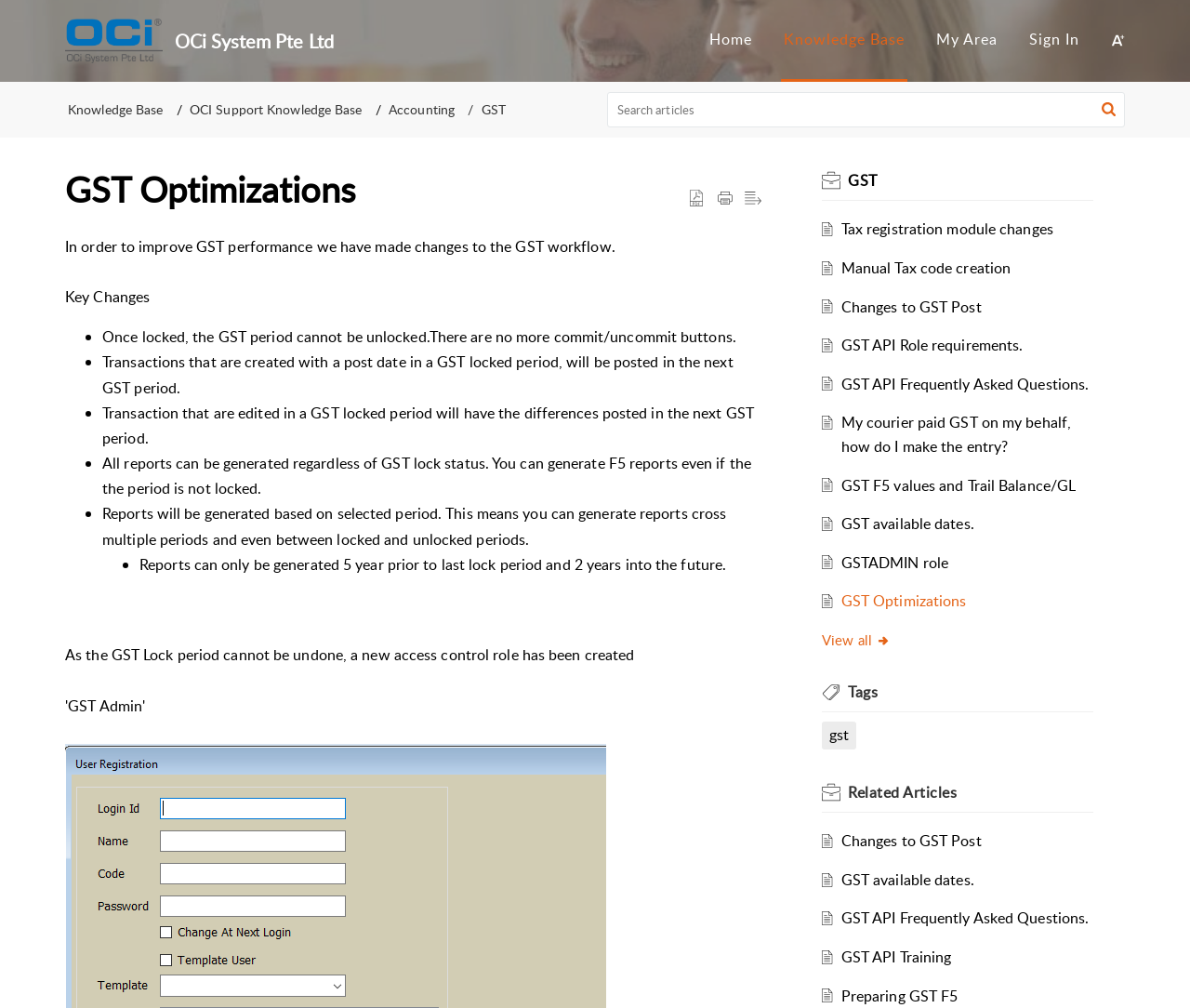Analyze and describe the webpage in a detailed narrative.

The webpage is about GST Optimizations, with a focus on changes to the GST workflow. At the top, there are three "Skip to" links: "Skip to Content", "Skip to Menu", and "Skip to Footer". Below these links, there is a logo and a navigation menu with links to "Home", "Knowledge Base", "My Area", and "Login". 

On the left side, there is a breadcrumbs navigation menu with links to "Knowledge Base", "OCI Support Knowledge Base", "Accounting", and "GST". 

The main content area has a heading "GST Optimizations" followed by a paragraph explaining the changes to the GST workflow. Below this, there are several bullet points outlining the key changes, including the locking of GST periods, the posting of transactions, and the generation of reports.

On the right side, there is a search bar with a search button and several icons for "Reader view", "Print Article", and "Download as PDF". 

Further down the page, there are several sections with links to related articles, including "GST", "Tax registration module changes", "Manual Tax code creation", and others. Each section has an icon and a brief description. 

At the bottom of the page, there are links to "View all" and "Tags", as well as a section for "Related Articles" with a link to "Changes to GST Post".